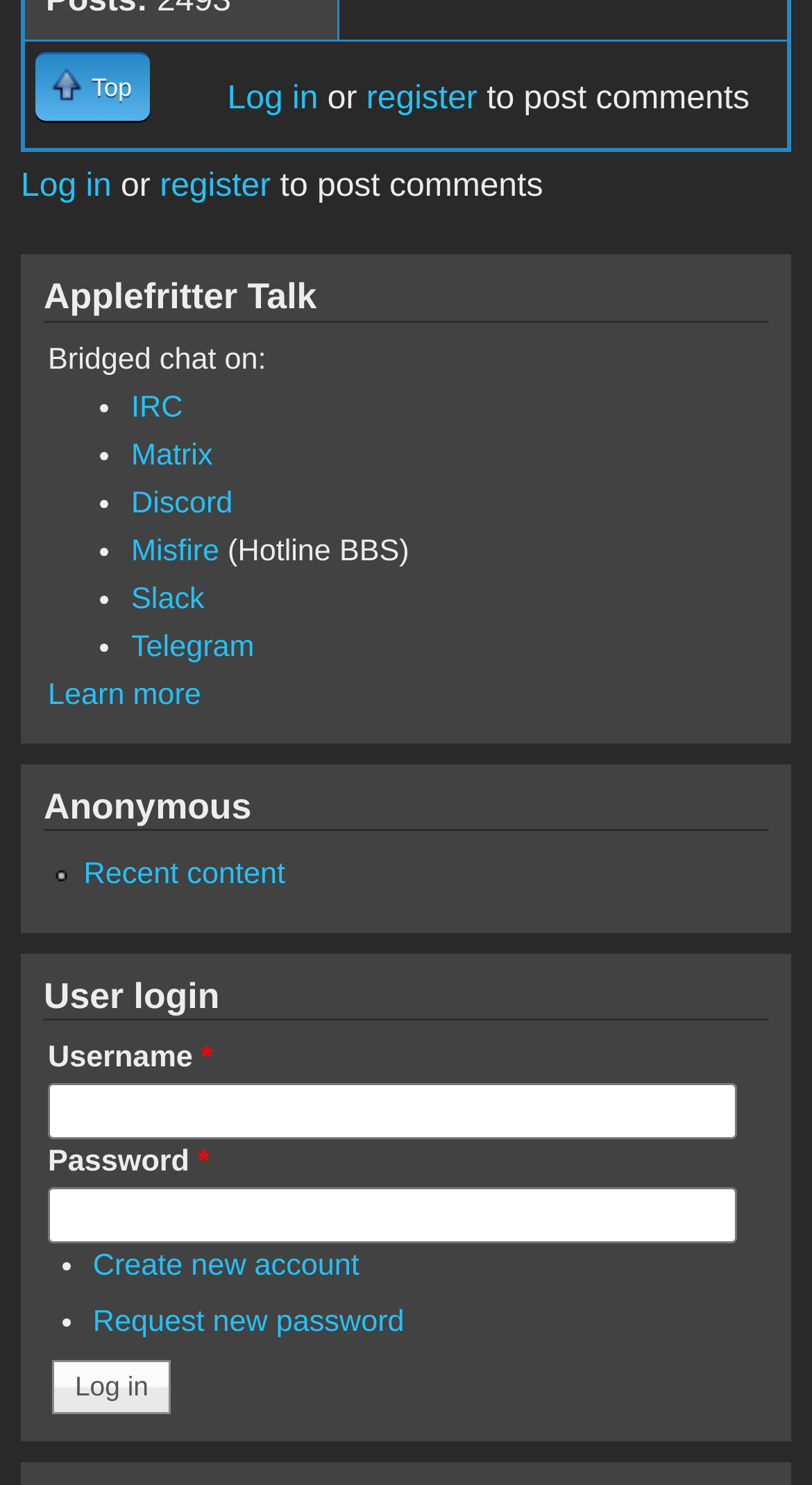Kindly determine the bounding box coordinates for the clickable area to achieve the given instruction: "Click on 'Log in' button".

[0.064, 0.915, 0.211, 0.953]